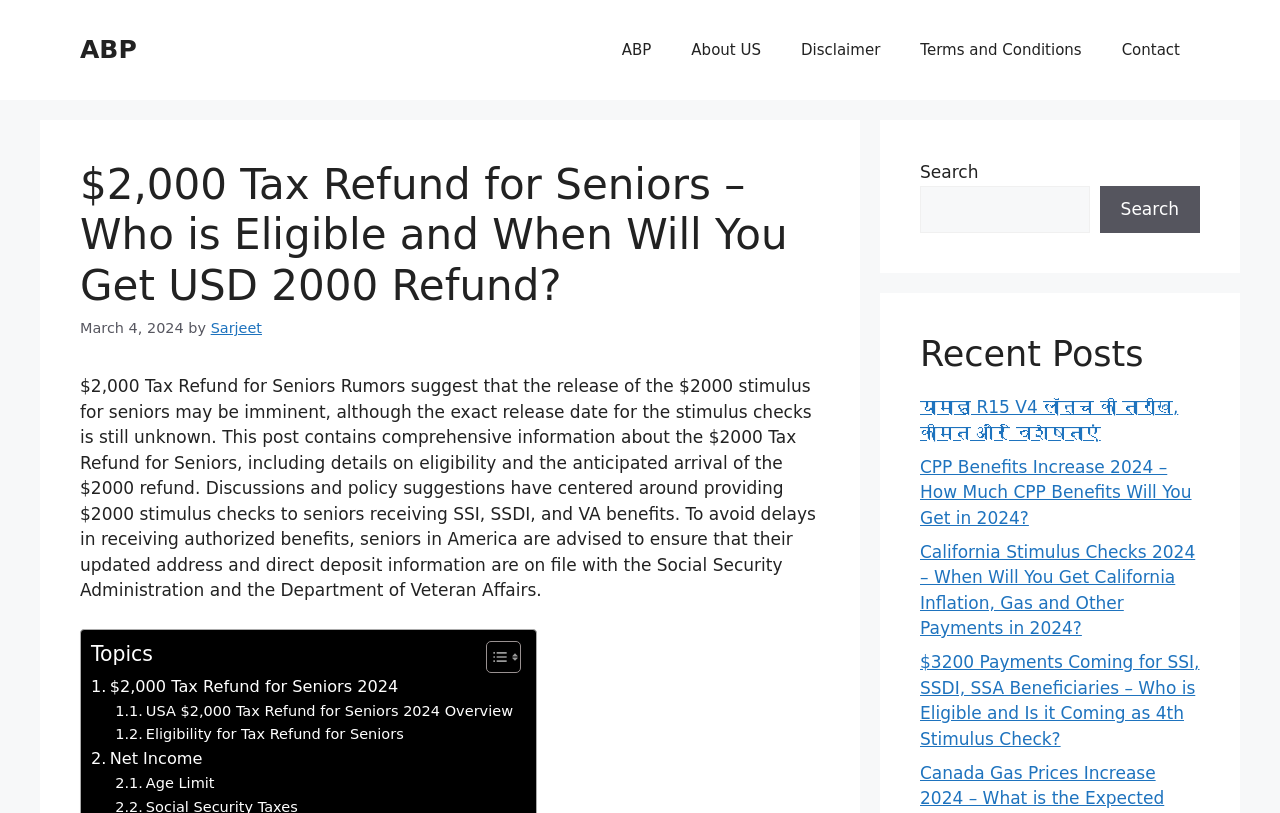What are the recent posts about?
Please provide a single word or phrase as the answer based on the screenshot.

Various topics